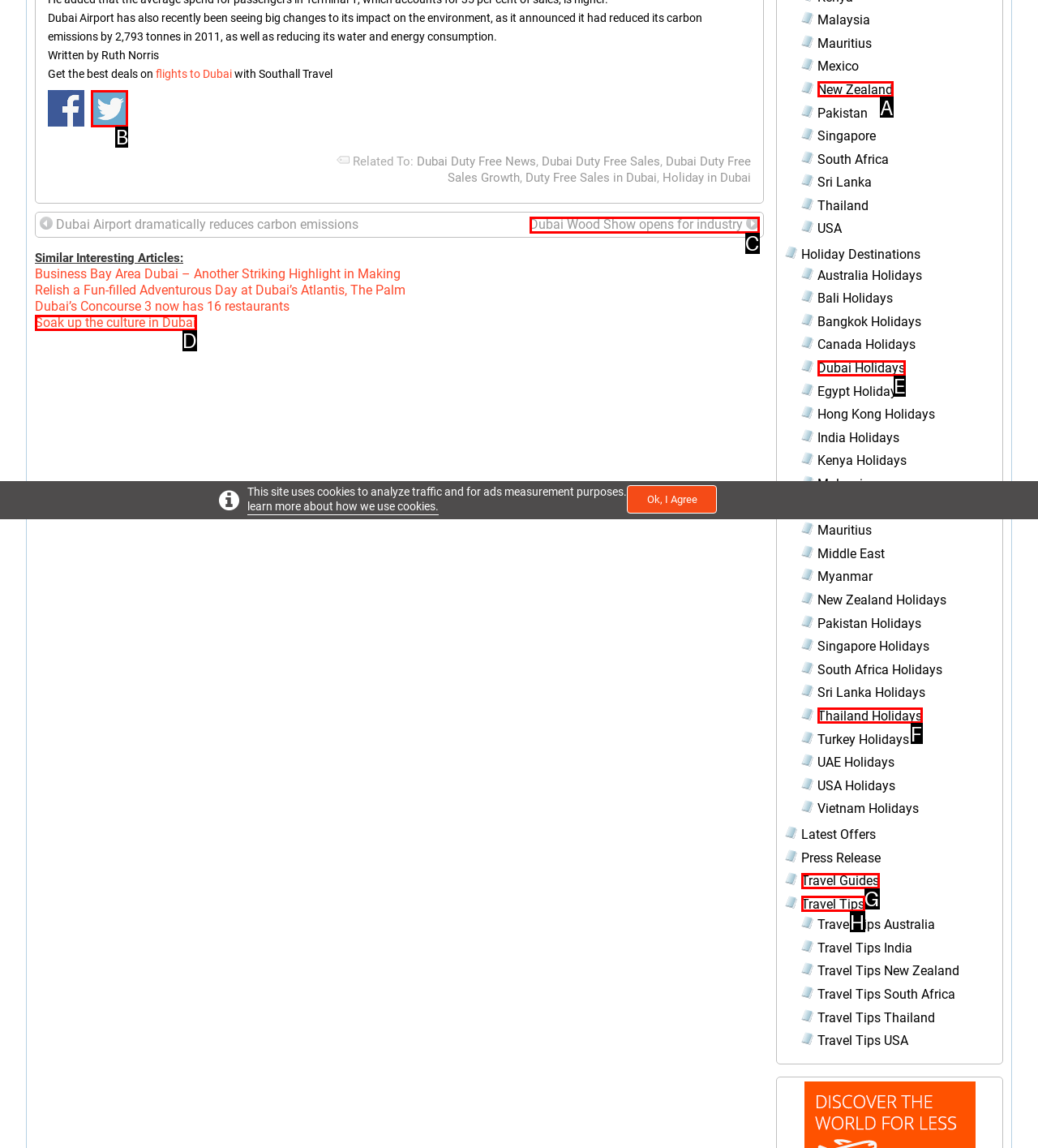Given the description: Travel Guides, select the HTML element that matches it best. Reply with the letter of the chosen option directly.

G